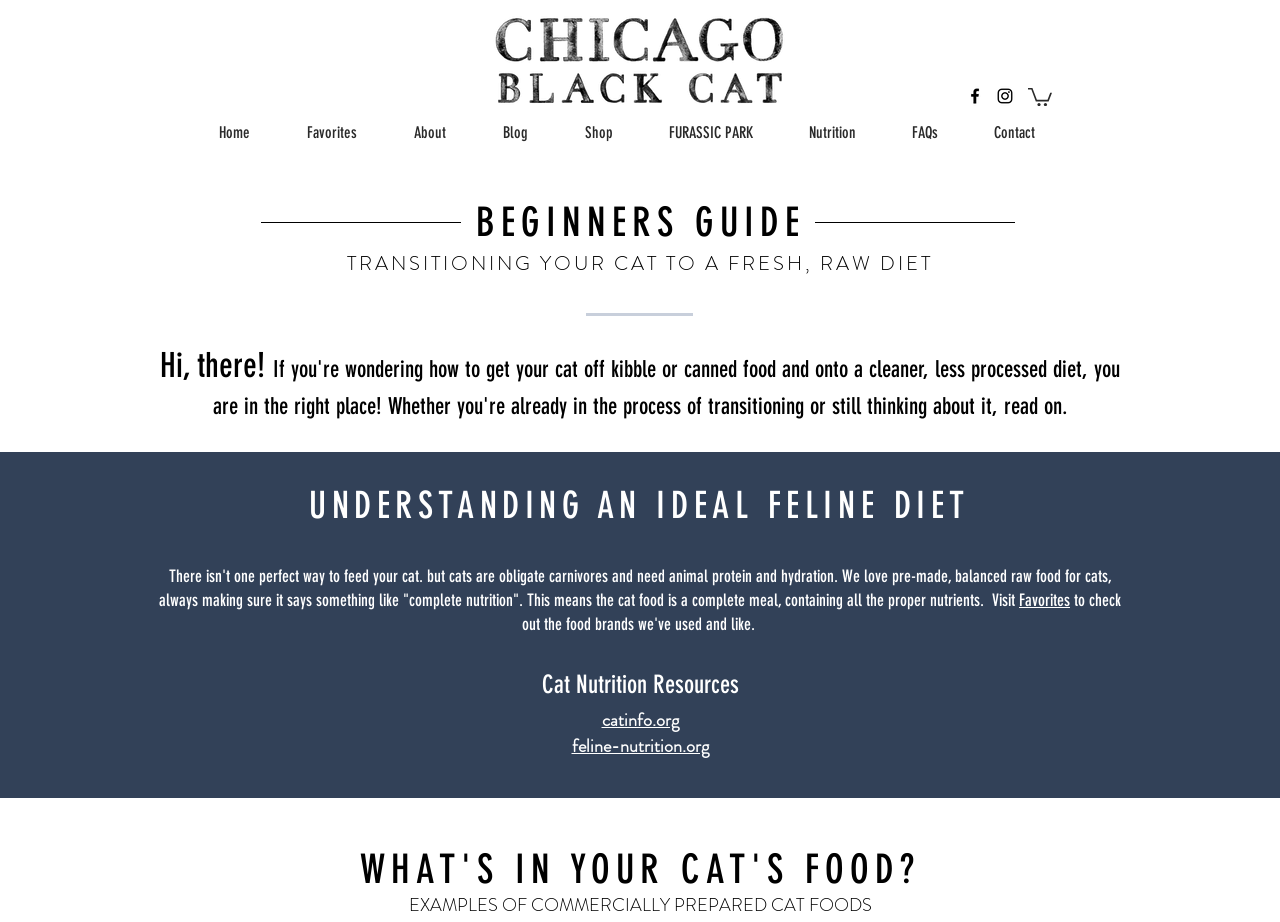Please identify the bounding box coordinates of the element's region that I should click in order to complete the following instruction: "Go to the About page". The bounding box coordinates consist of four float numbers between 0 and 1, i.e., [left, top, right, bottom].

[0.312, 0.128, 0.381, 0.161]